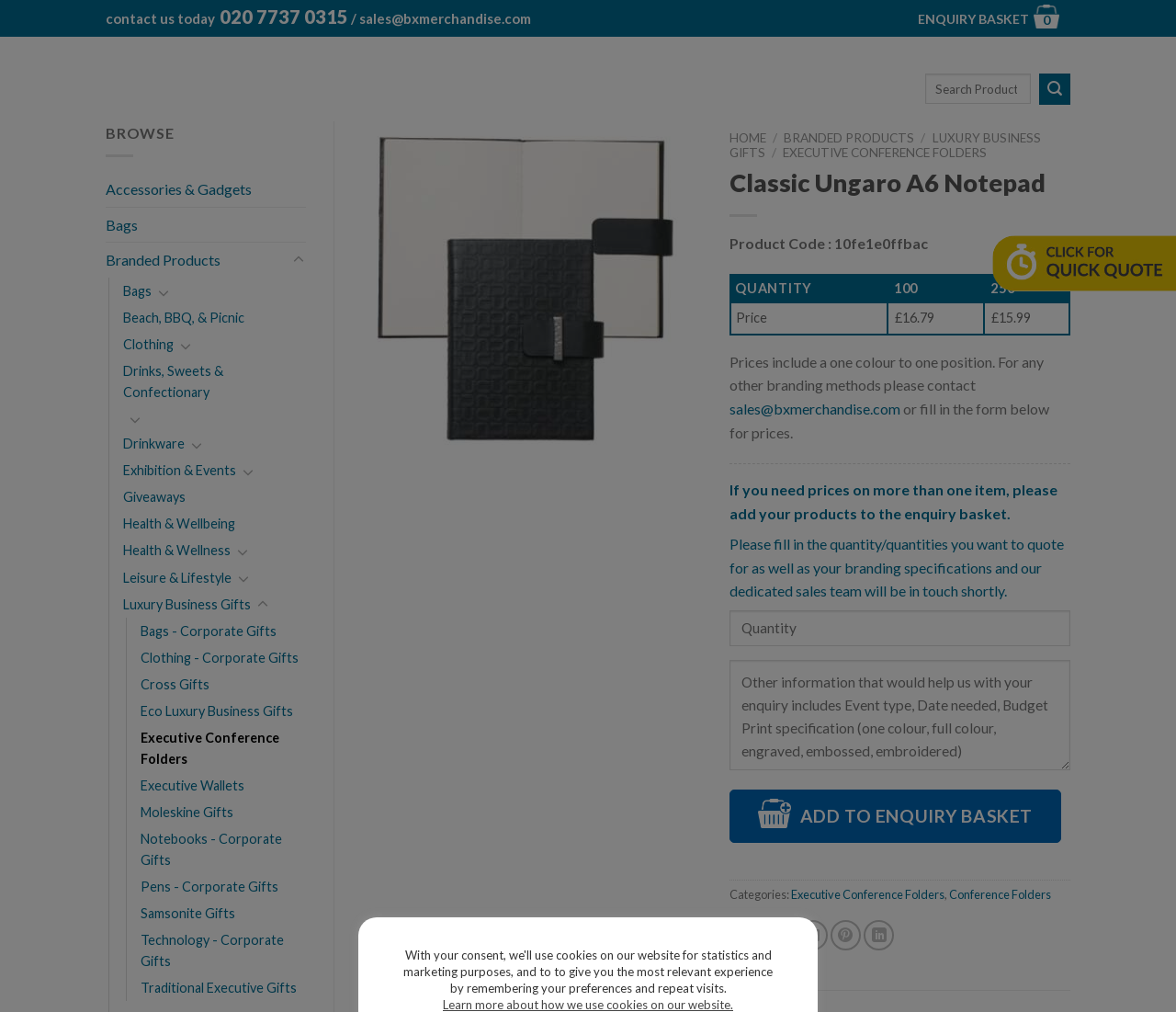Can you find the bounding box coordinates for the element that needs to be clicked to execute this instruction: "Get prices for Classic Ungaro A6 Notepad"? The coordinates should be given as four float numbers between 0 and 1, i.e., [left, top, right, bottom].

[0.621, 0.231, 0.789, 0.249]